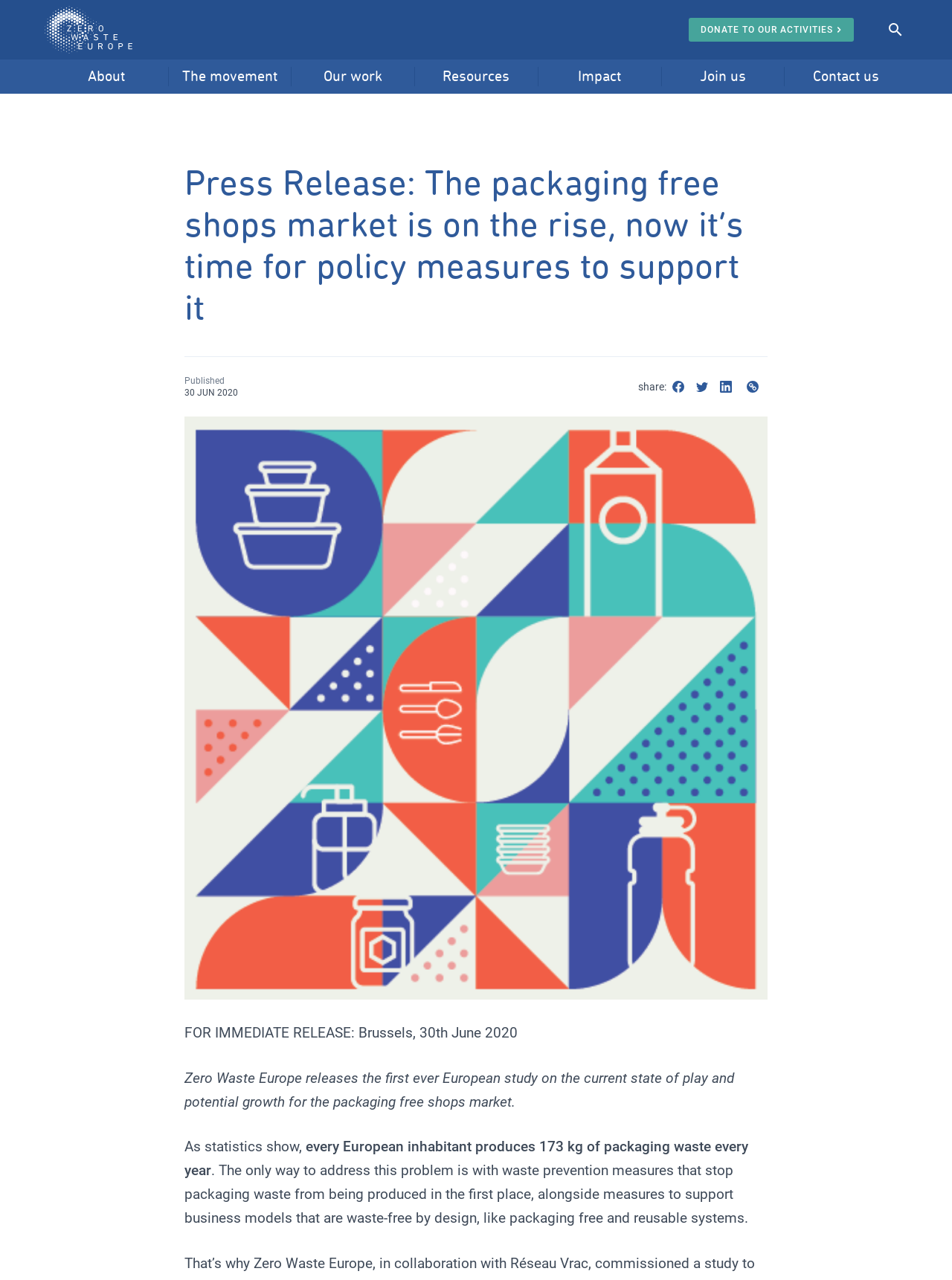Locate the bounding box coordinates of the clickable element to fulfill the following instruction: "Contact us". Provide the coordinates as four float numbers between 0 and 1 in the format [left, top, right, bottom].

[0.824, 0.052, 0.953, 0.067]